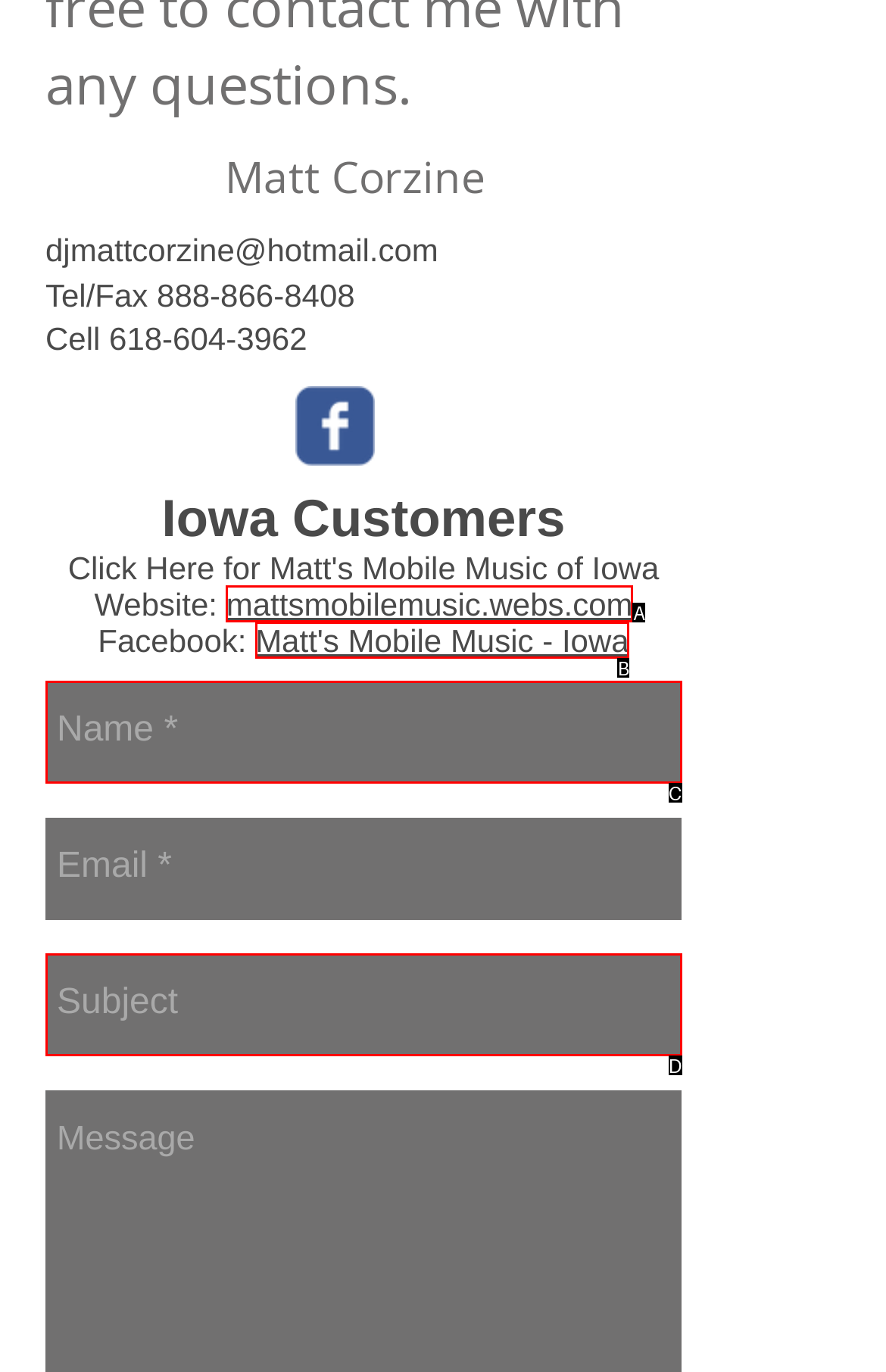Select the letter that aligns with the description: mattsmobilemusic.webs.com. Answer with the letter of the selected option directly.

A